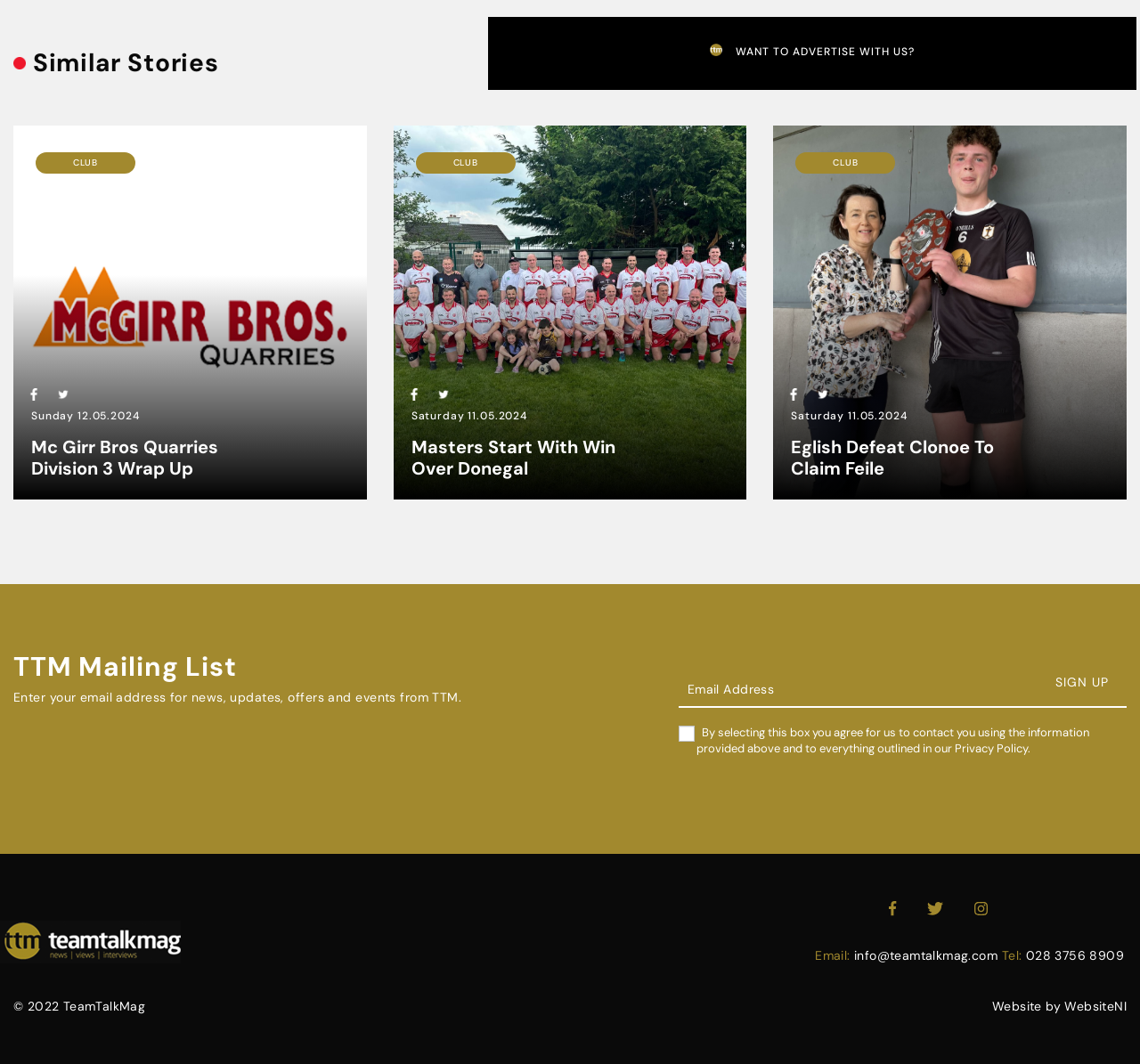What is the purpose of the 'Newsletter Sign Up' section?
Please provide a single word or phrase as the answer based on the screenshot.

To sign up for news and updates